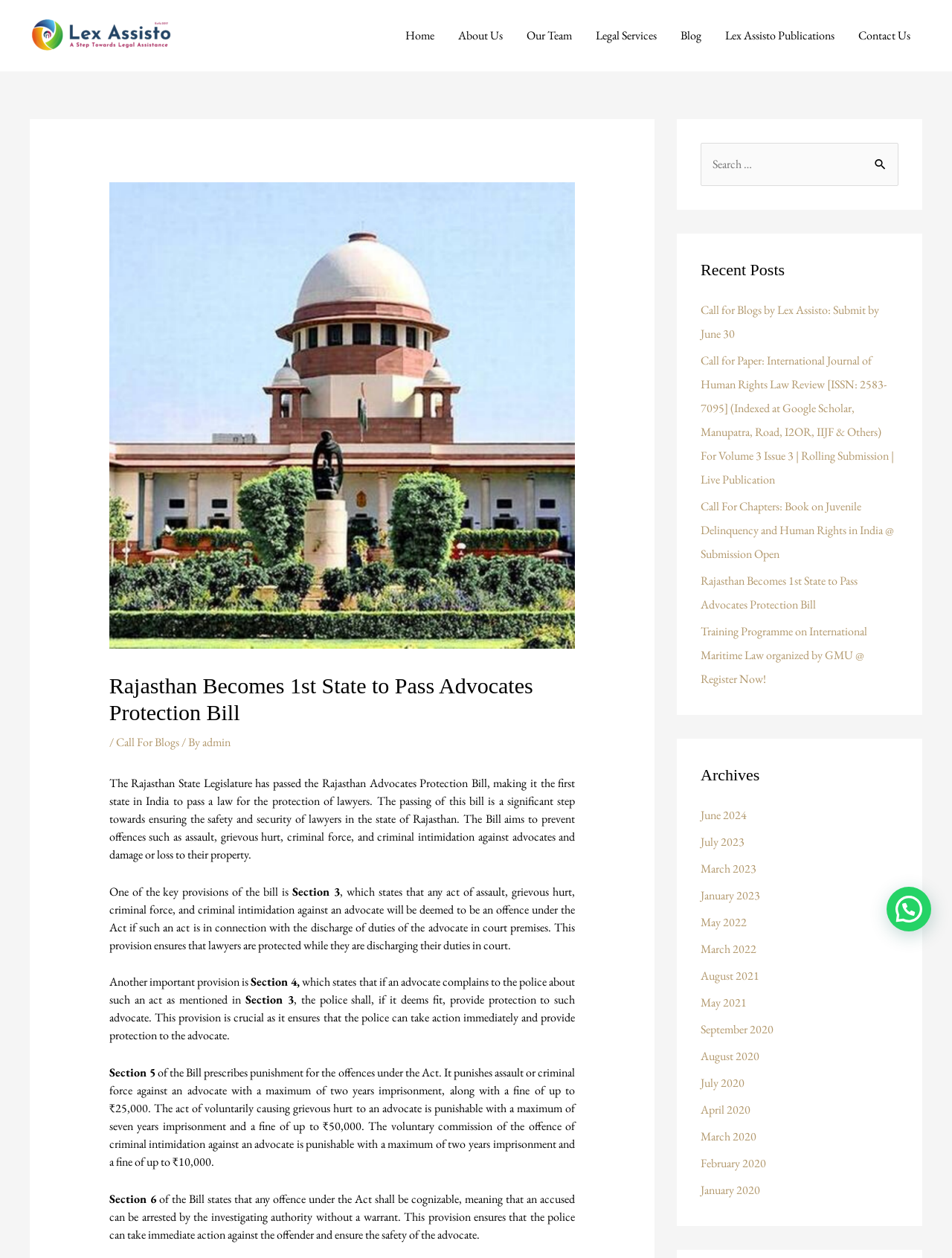What is the name of the journal mentioned in the Recent Posts section?
Relying on the image, give a concise answer in one word or a brief phrase.

International Journal of Human Rights Law Review